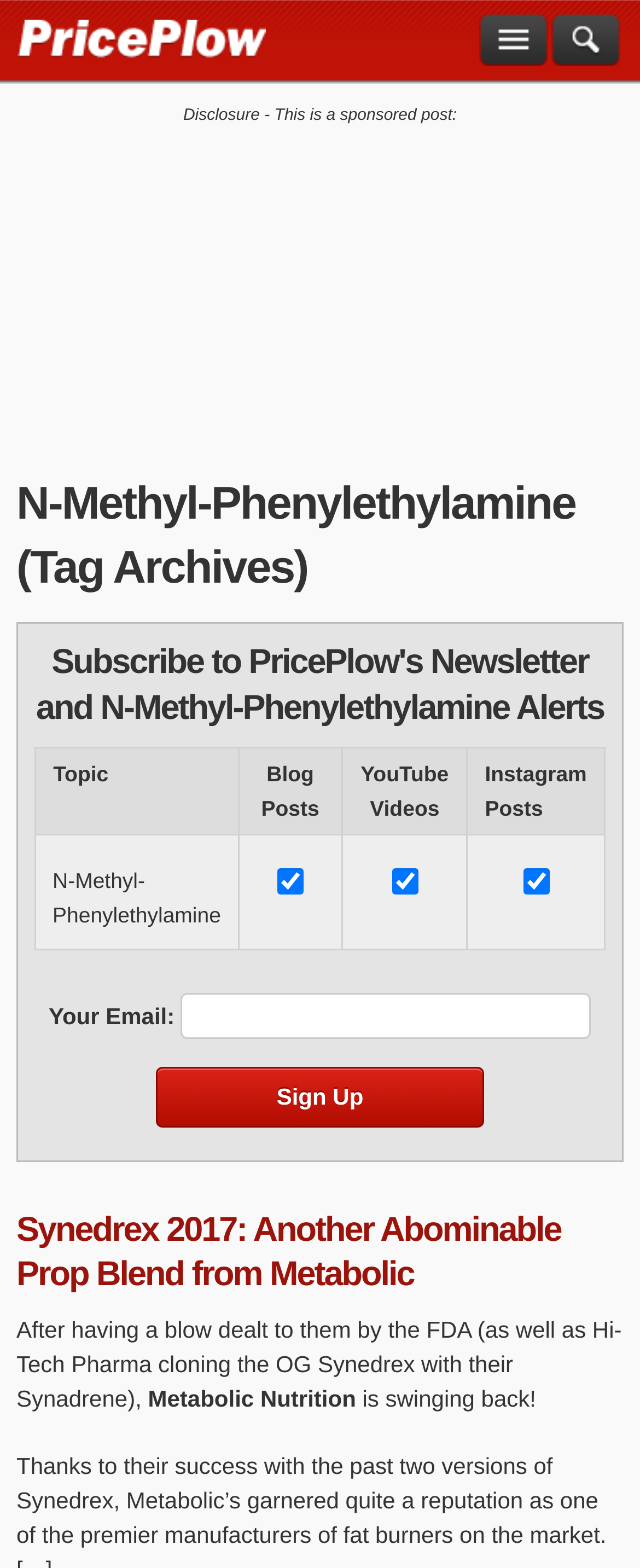Please give the bounding box coordinates of the area that should be clicked to fulfill the following instruction: "Copy the link to the topic". The coordinates should be in the format of four float numbers from 0 to 1, i.e., [left, top, right, bottom].

None